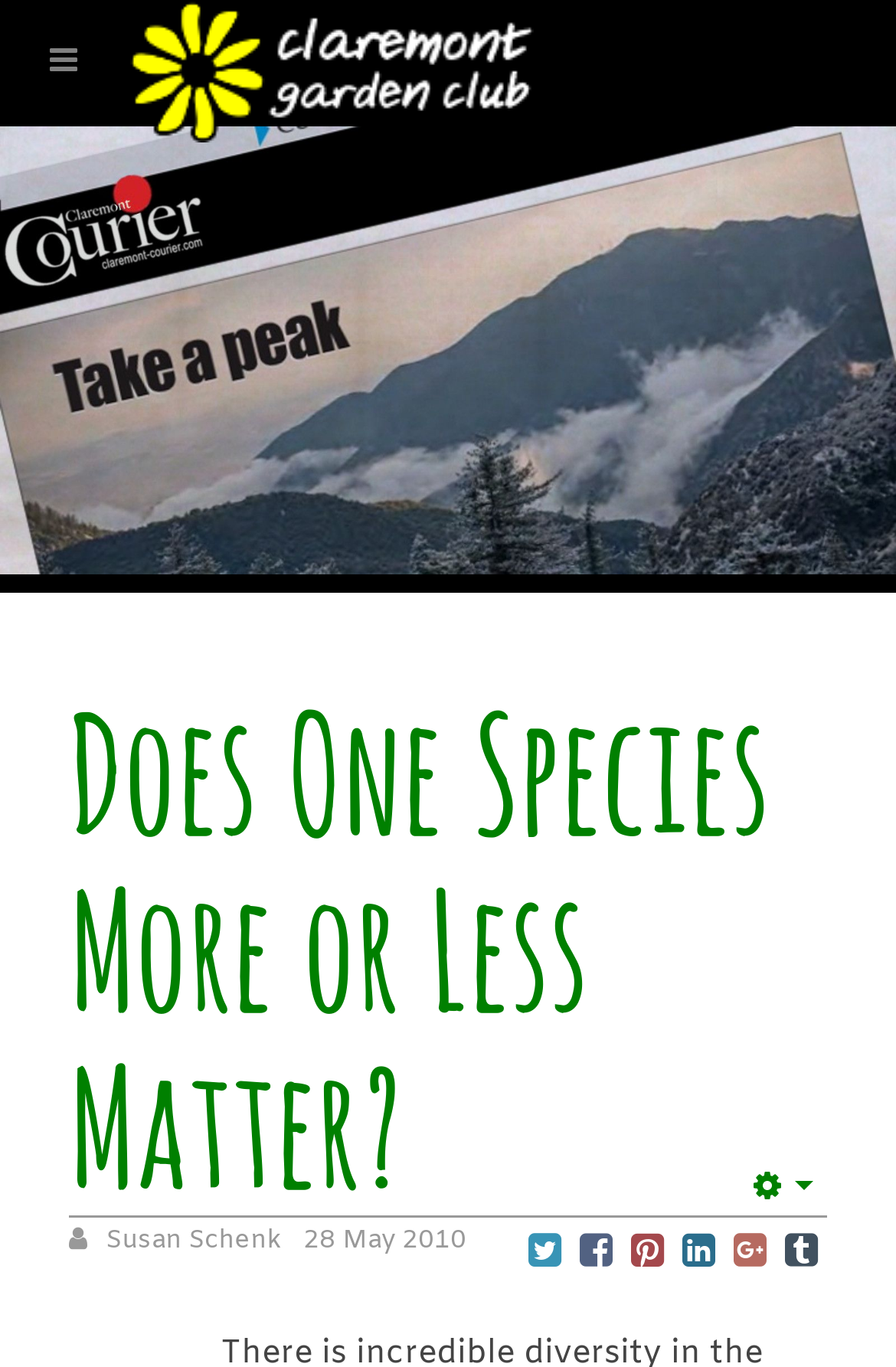Please determine the bounding box coordinates, formatted as (top-left x, top-left y, bottom-right x, bottom-right y), with all values as floating point numbers between 0 and 1. Identify the bounding box of the region described as: Claremont Garden Club

[0.144, 0.0, 0.613, 0.084]